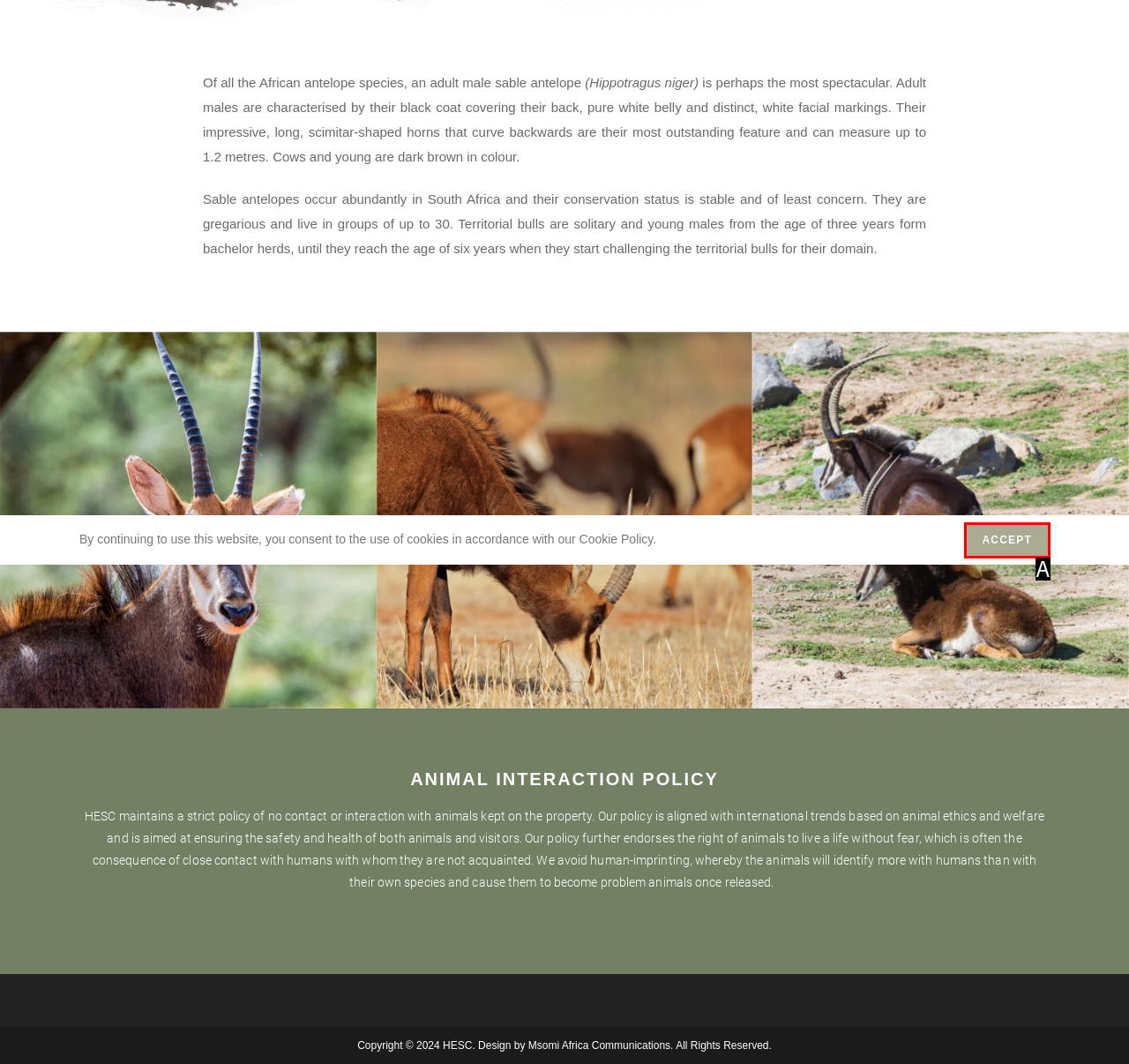Based on the description: Accept, identify the matching lettered UI element.
Answer by indicating the letter from the choices.

A